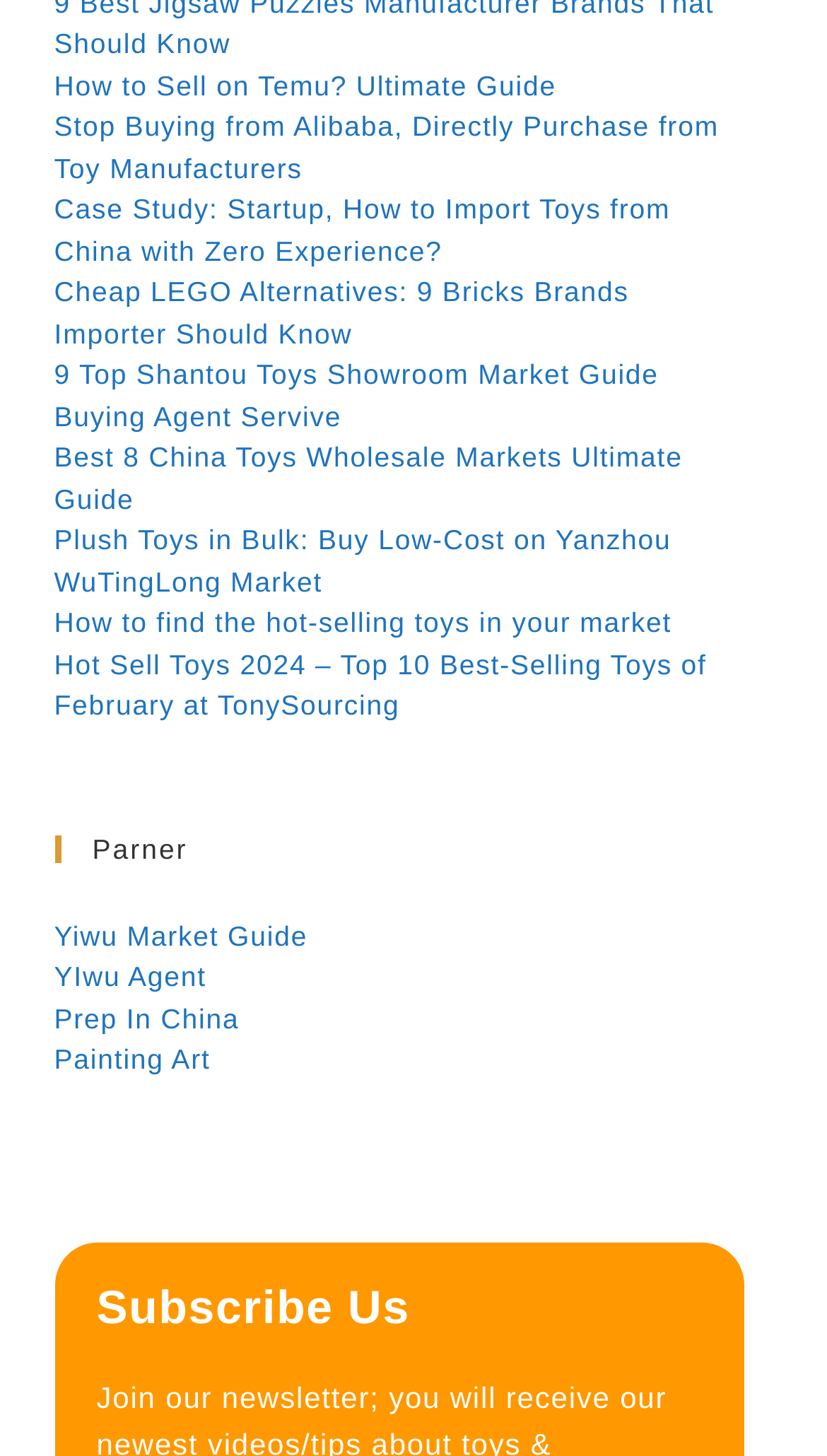Is there a heading on the webpage?
Please use the image to provide an in-depth answer to the question.

I examined the webpage structure and found a heading element with the text 'Parner', so there is a heading on the webpage.